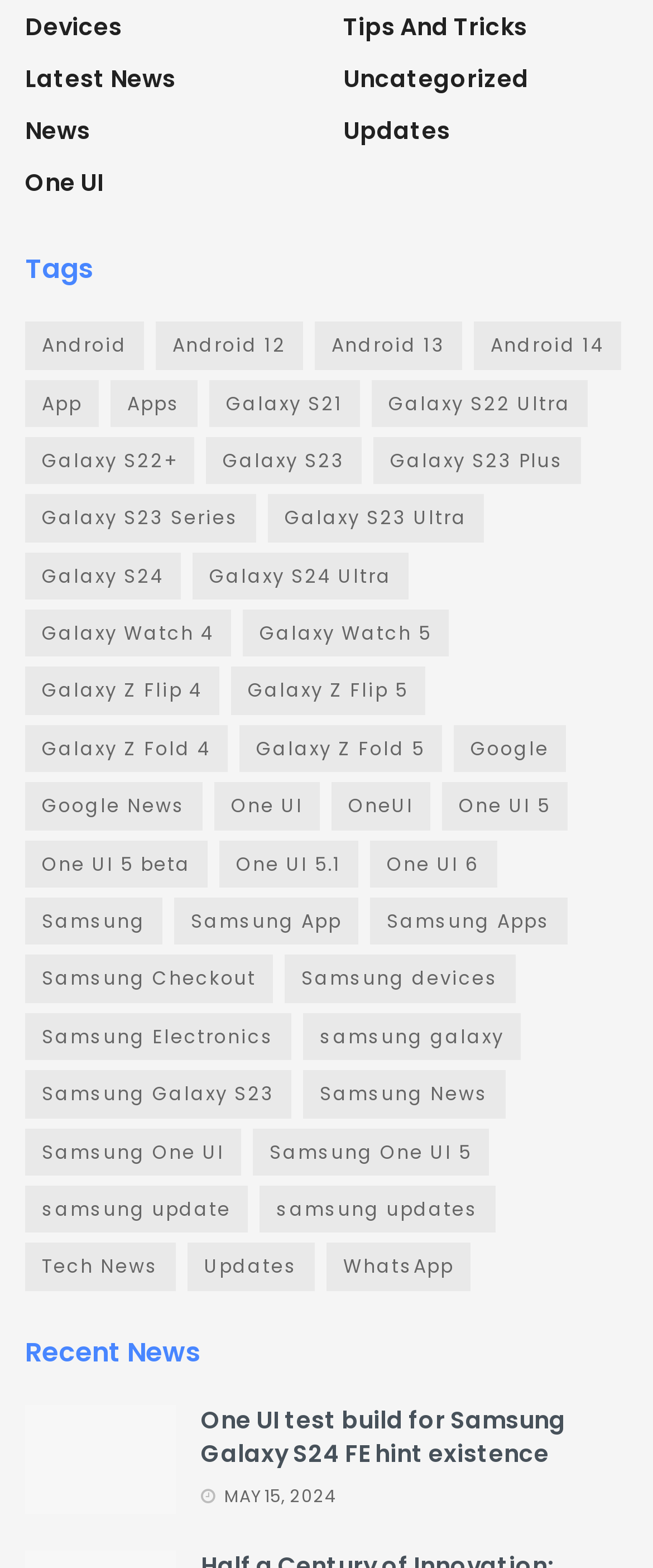How many tags are available?
We need a detailed and meticulous answer to the question.

I counted the number of links under the 'Tags' heading, which starts from 'Android (304 items)' to 'WhatsApp (83 items)'. There are 43 links in total.